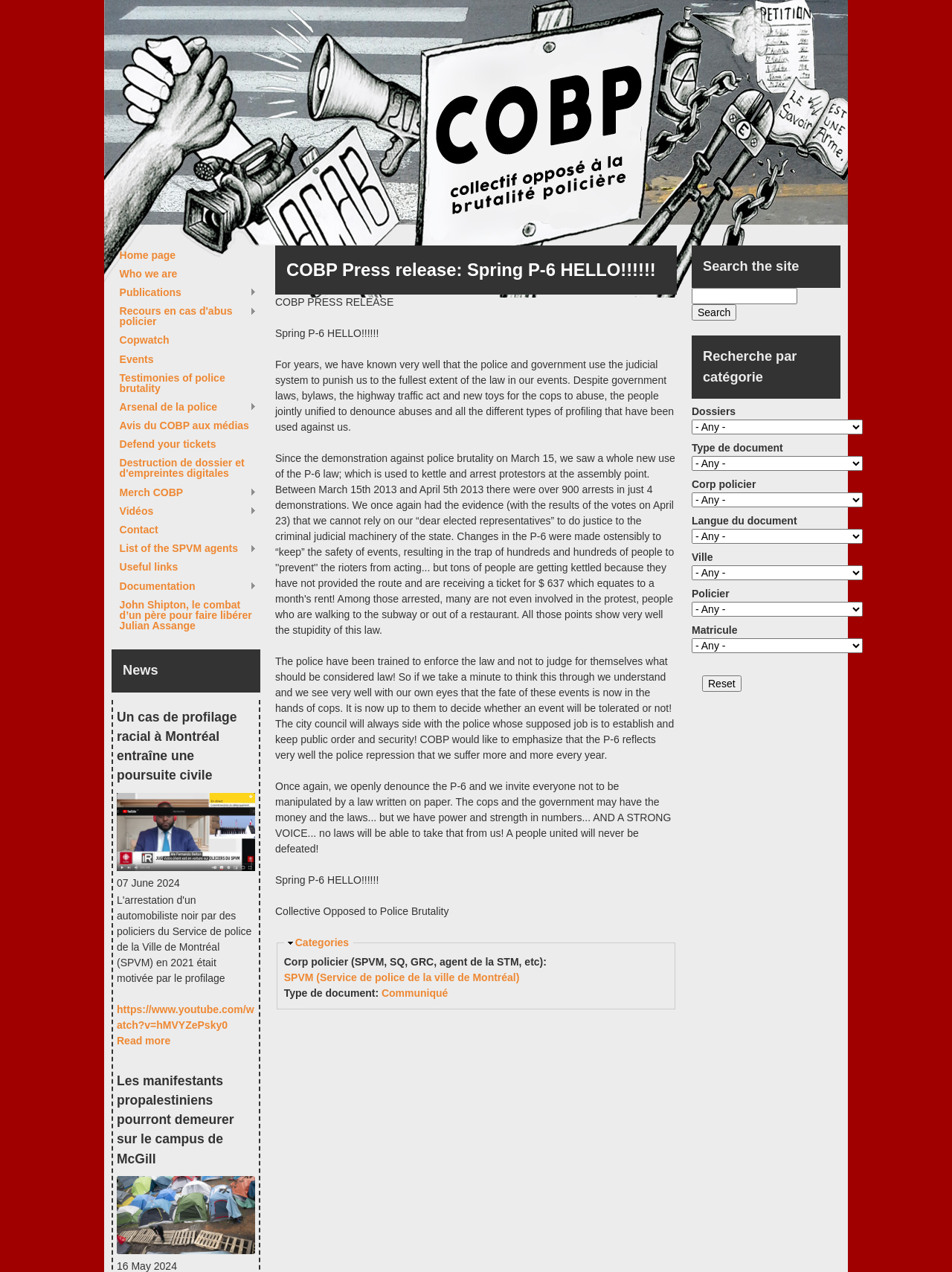Find the bounding box coordinates of the area to click in order to follow the instruction: "View Copwatch page".

[0.118, 0.263, 0.278, 0.272]